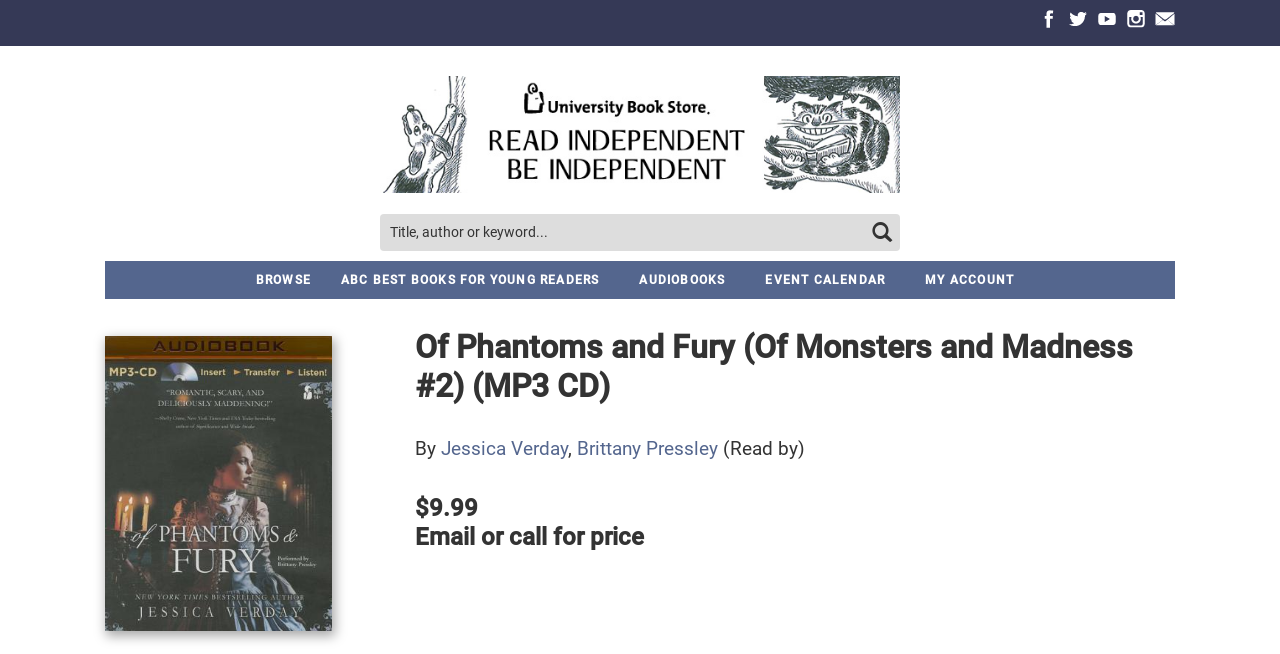Answer the question briefly using a single word or phrase: 
What is the social media platform with an icon at the top right corner?

Facebook